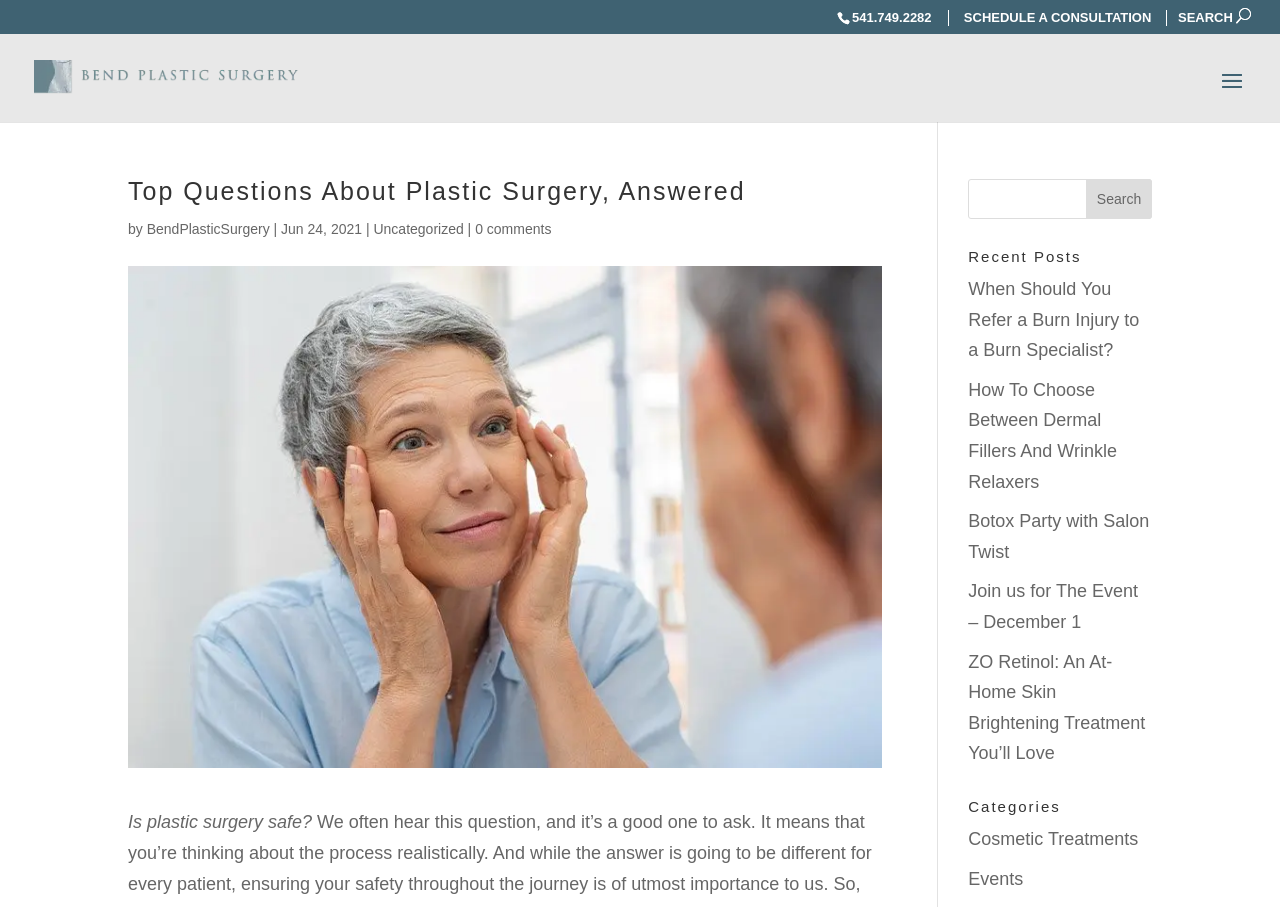Please locate the bounding box coordinates of the element that should be clicked to achieve the given instruction: "Read the recent post about burn injuries".

[0.756, 0.308, 0.89, 0.397]